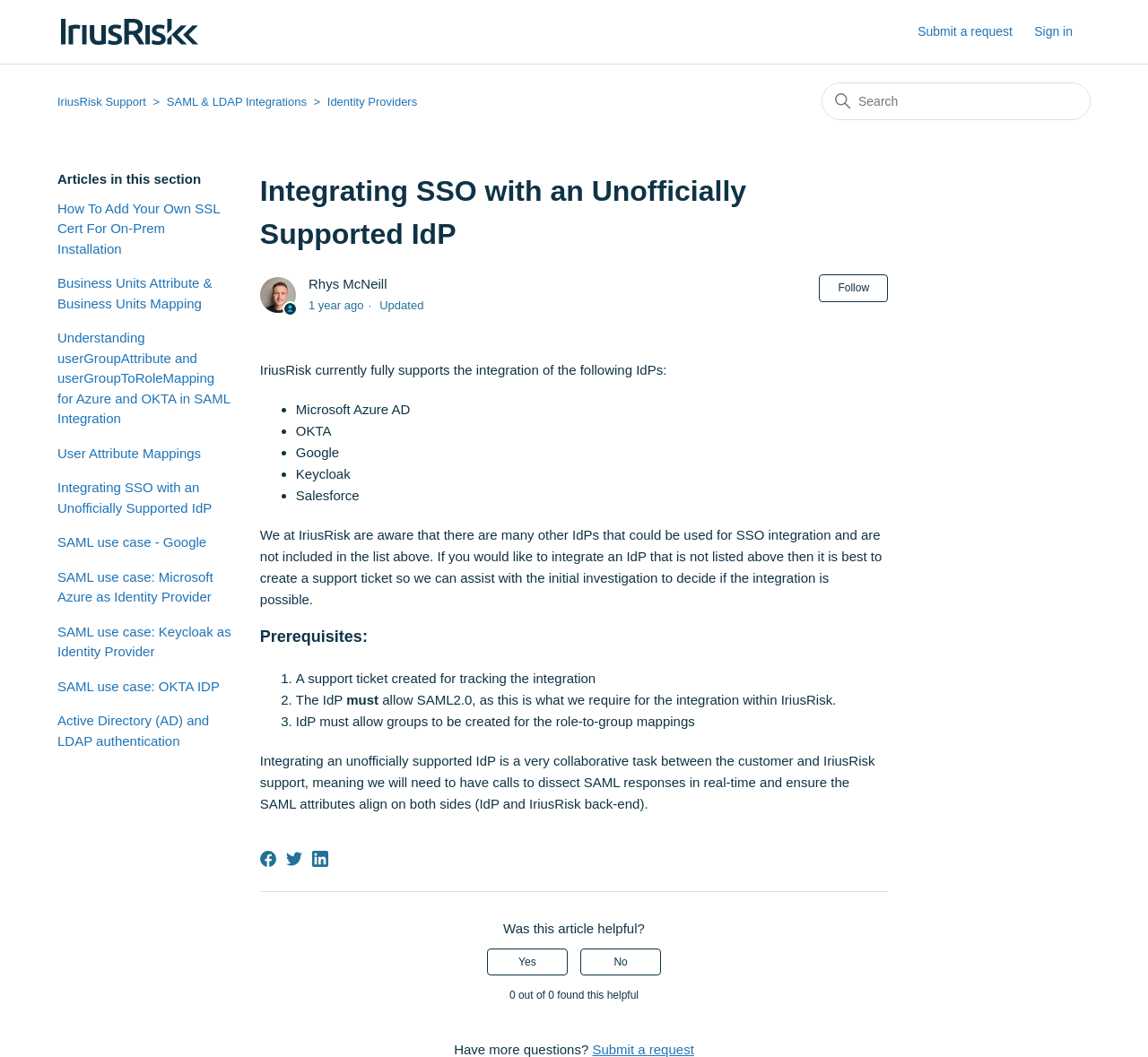Determine the bounding box coordinates of the target area to click to execute the following instruction: "Click on Integrating SSO with an Unofficially Supported IdP."

[0.05, 0.452, 0.203, 0.49]